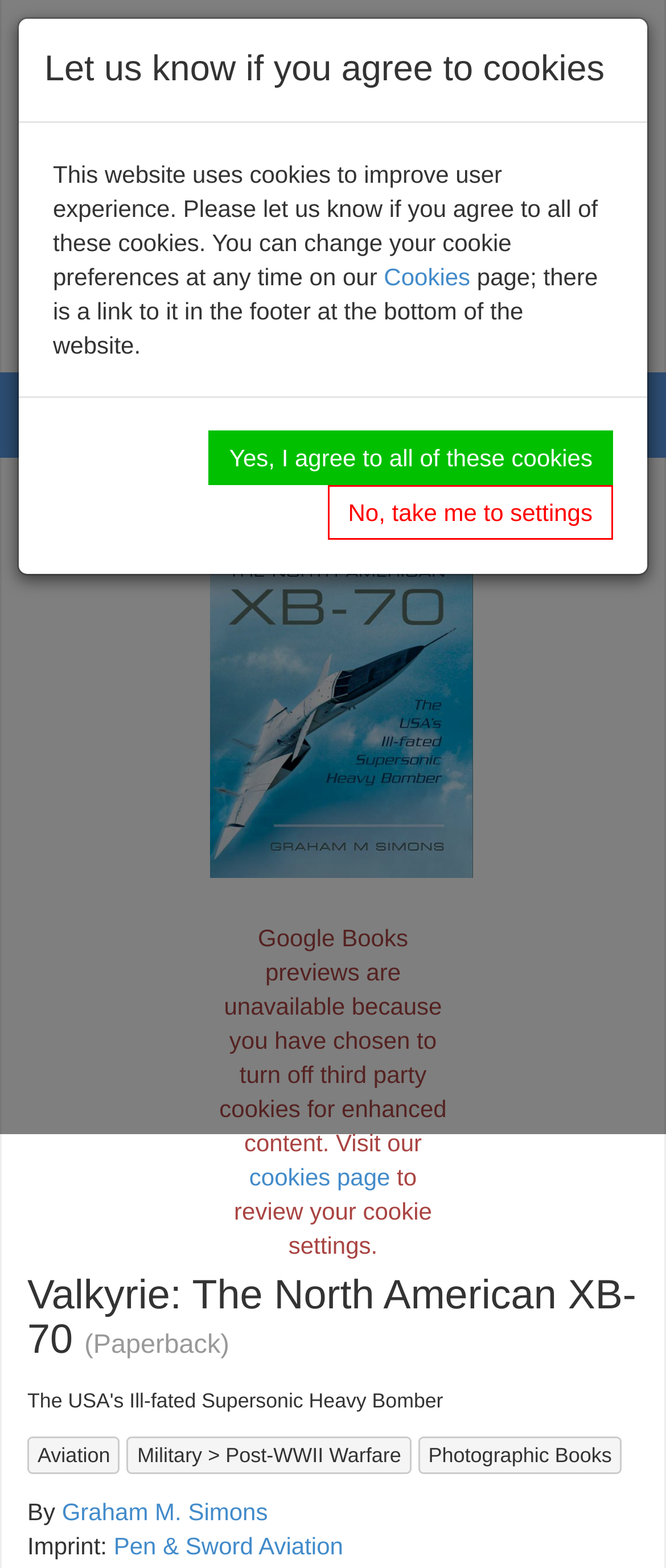Find the bounding box coordinates corresponding to the UI element with the description: "name="term" placeholder="Search title or ISBN"". The coordinates should be formatted as [left, top, right, bottom], with values as floats between 0 and 1.

[0.318, 0.146, 0.954, 0.183]